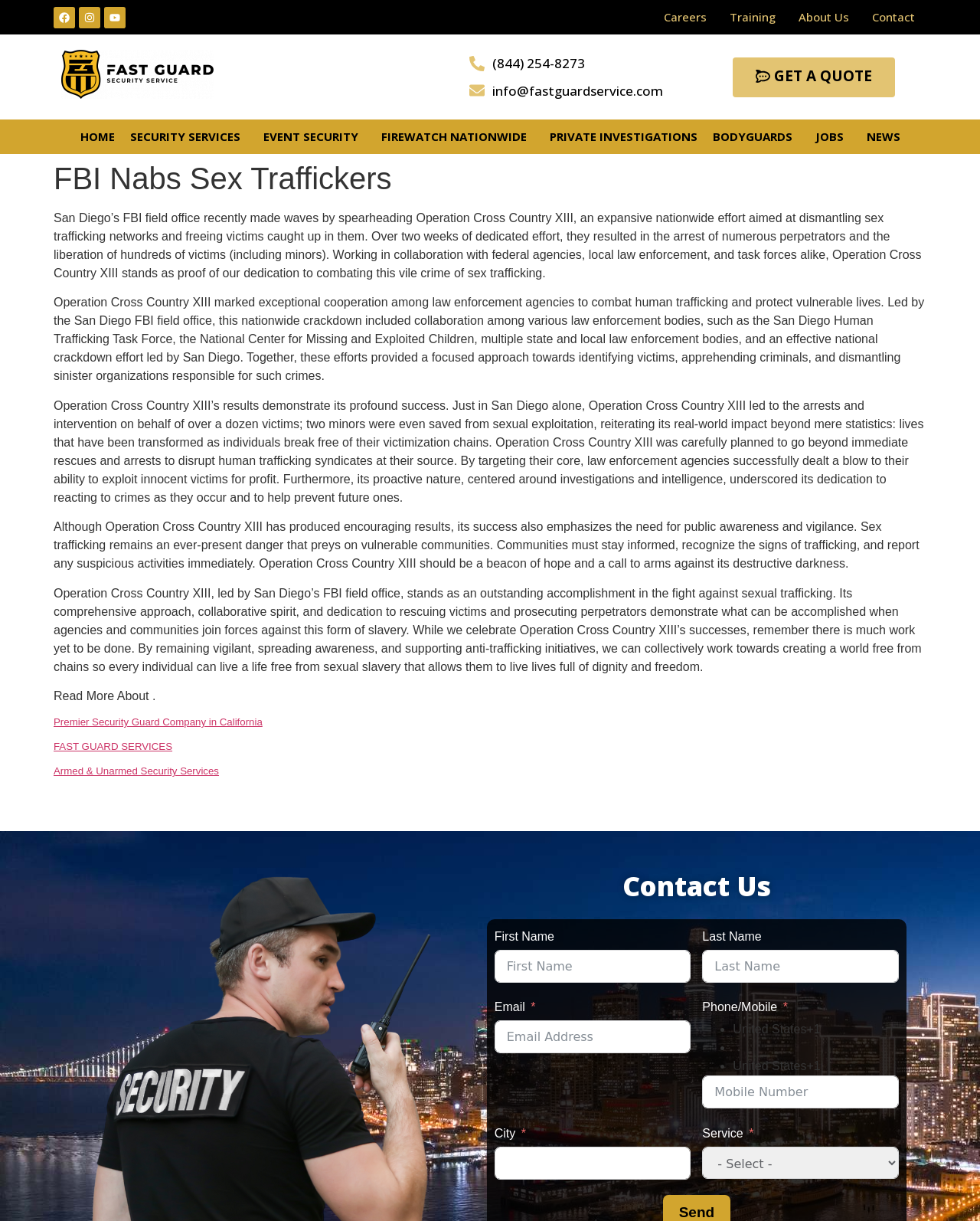Please provide the bounding box coordinates for the element that needs to be clicked to perform the instruction: "Get a quote". The coordinates must consist of four float numbers between 0 and 1, formatted as [left, top, right, bottom].

[0.748, 0.047, 0.913, 0.079]